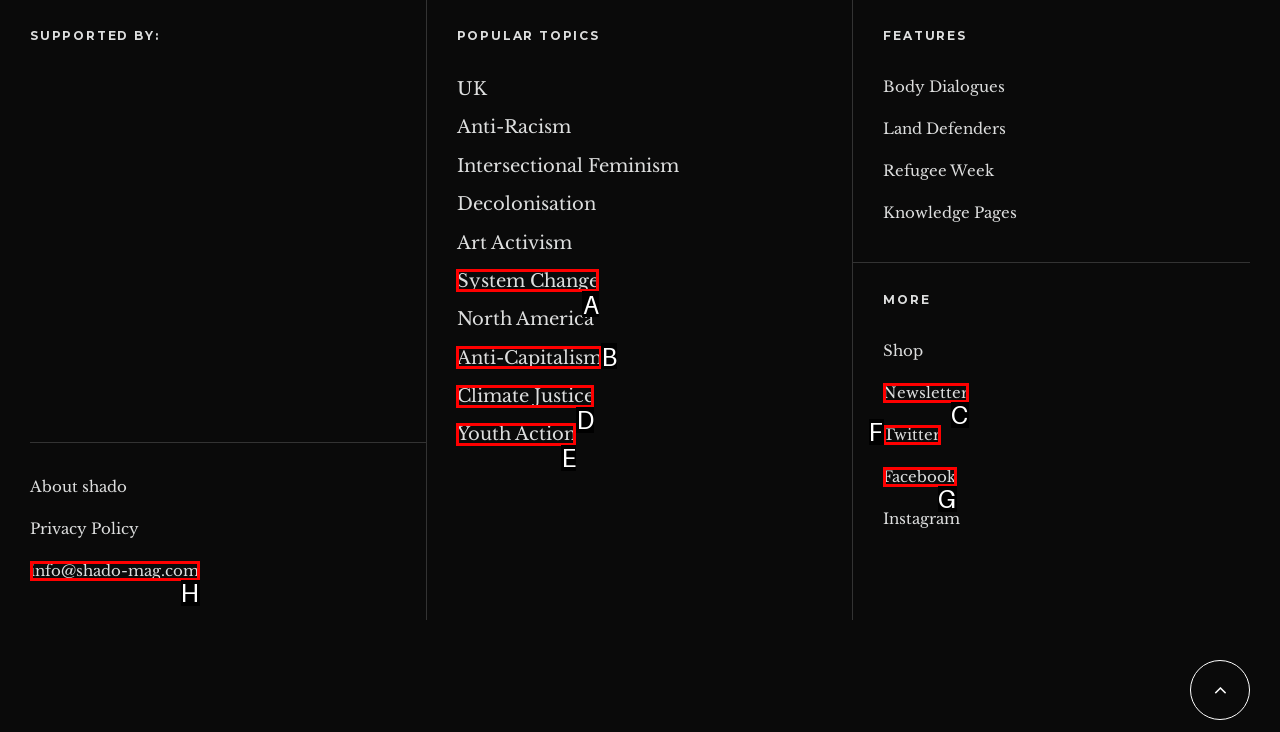Select the correct option based on the description: info@shado-mag.com
Answer directly with the option’s letter.

H